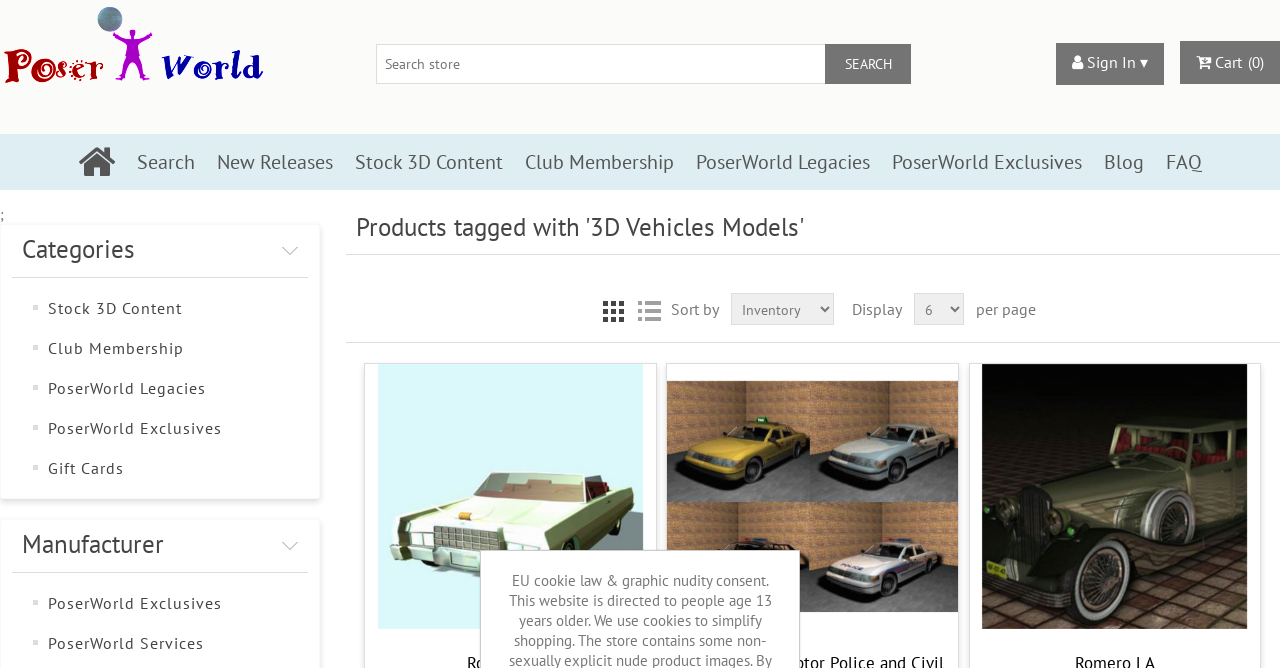Identify the bounding box coordinates of the area you need to click to perform the following instruction: "View product details of Romero city".

[0.285, 0.545, 0.513, 0.947]